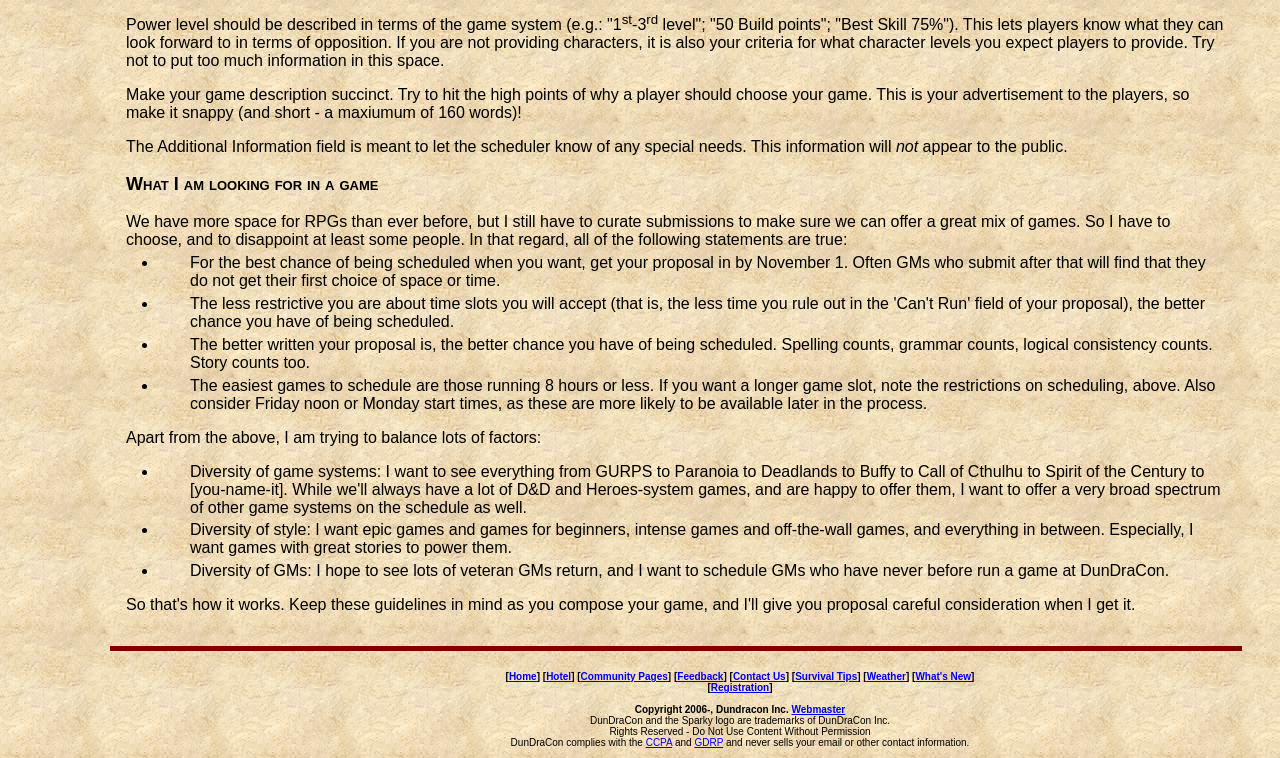What type of games is the scheduler looking for?
Refer to the image and provide a one-word or short phrase answer.

Diverse games